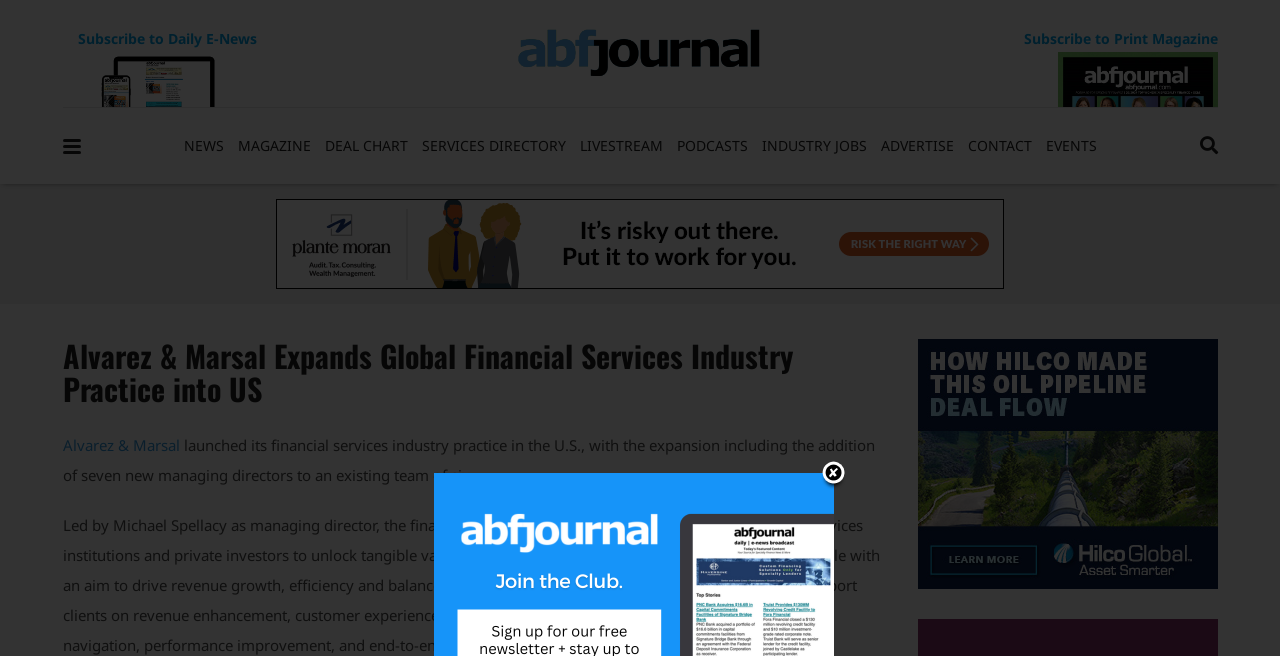Find the bounding box coordinates of the element's region that should be clicked in order to follow the given instruction: "Close the advertisement". The coordinates should consist of four float numbers between 0 and 1, i.e., [left, top, right, bottom].

[0.641, 0.702, 0.661, 0.746]